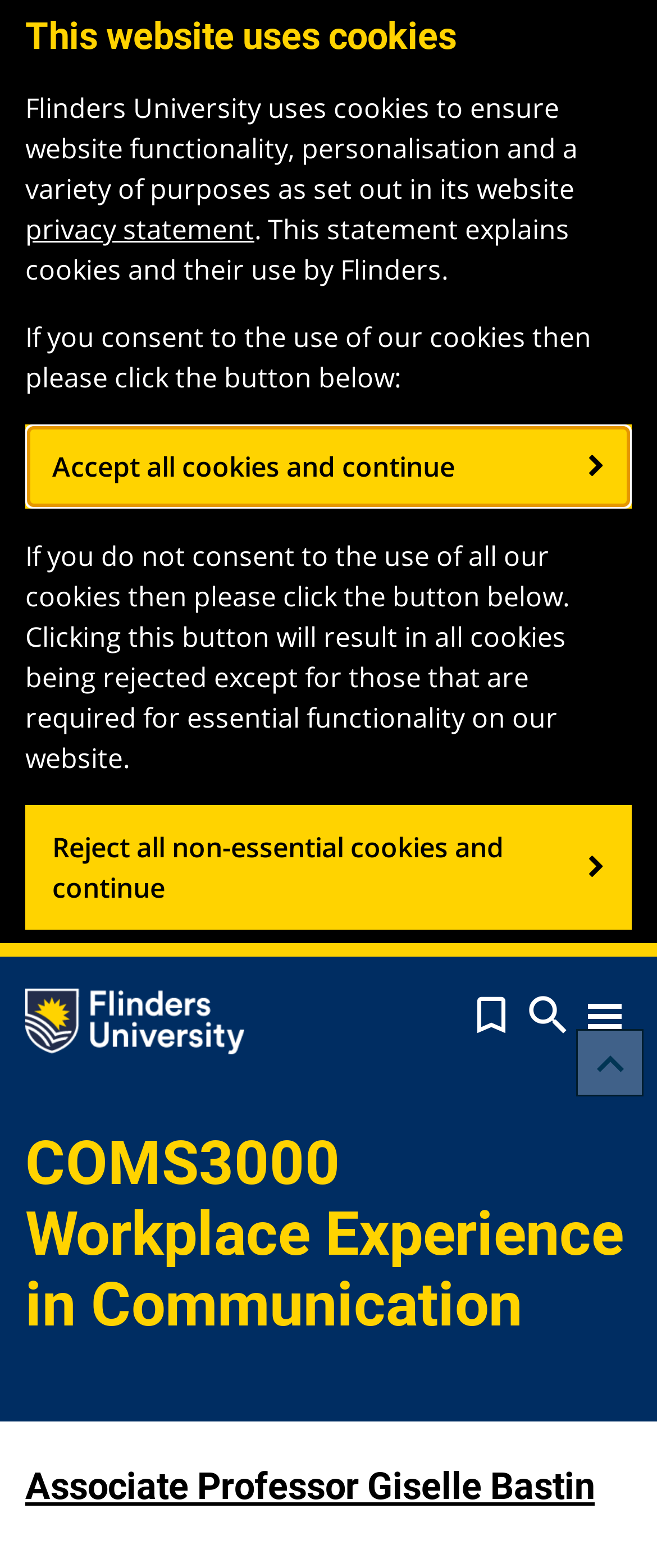What is the name of the professor associated with COMS3000?
Based on the visual information, provide a detailed and comprehensive answer.

By examining the webpage, I found a heading element that mentions 'Associate Professor Giselle Bastin', which suggests that Giselle Bastin is the professor associated with COMS3000.